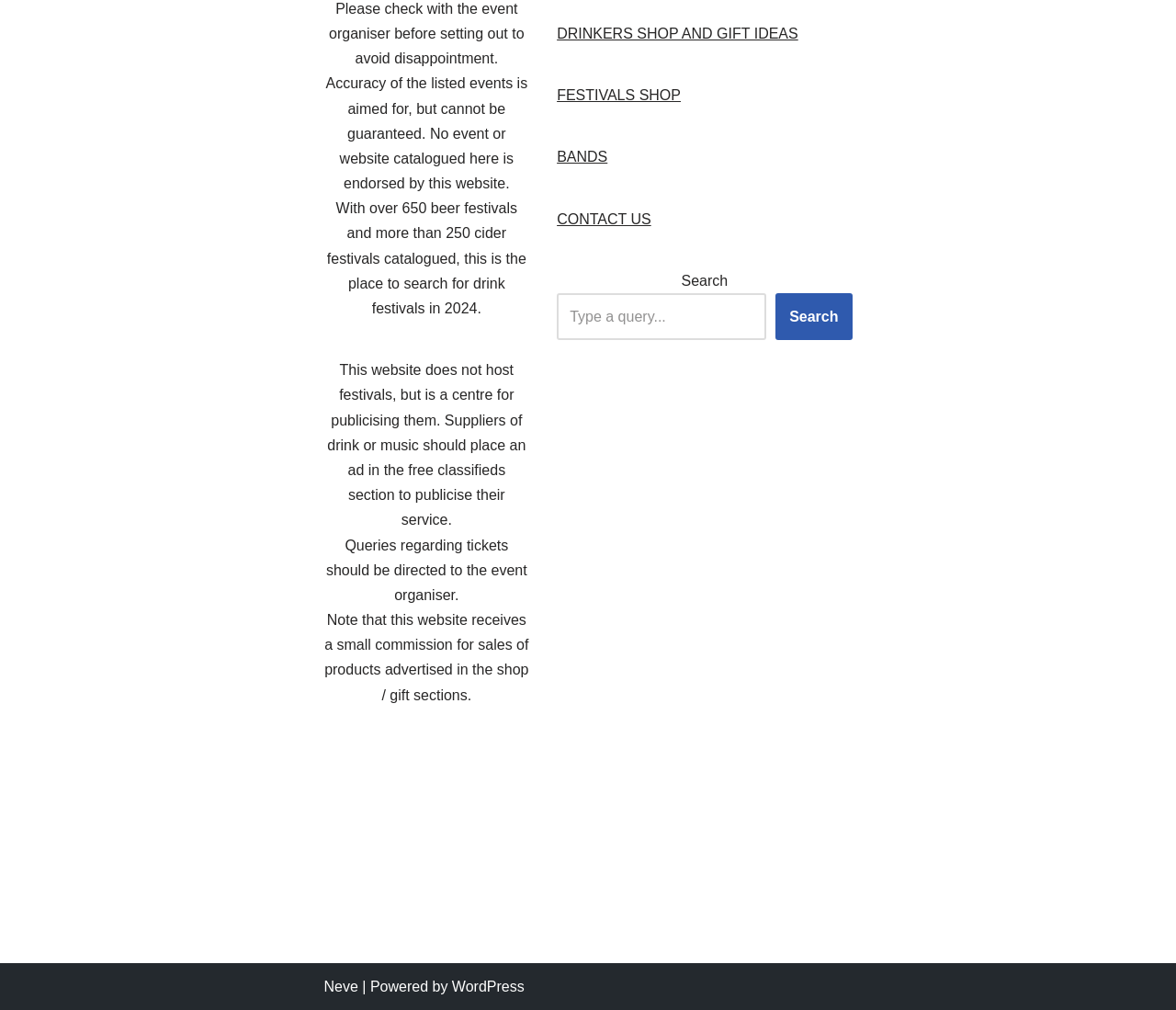Pinpoint the bounding box coordinates for the area that should be clicked to perform the following instruction: "Search for drink festivals".

[0.474, 0.265, 0.725, 0.337]